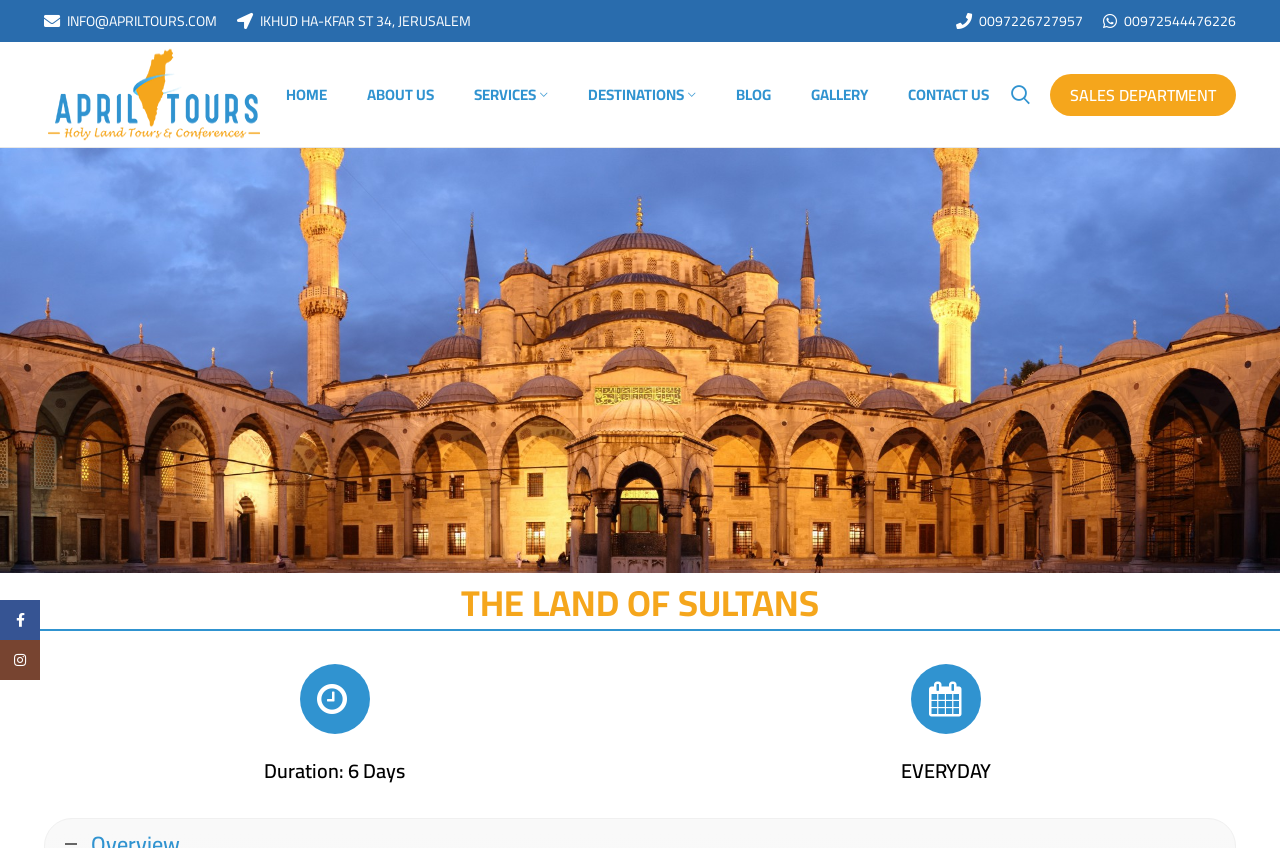Please give a succinct answer using a single word or phrase:
How many social media links are there?

2